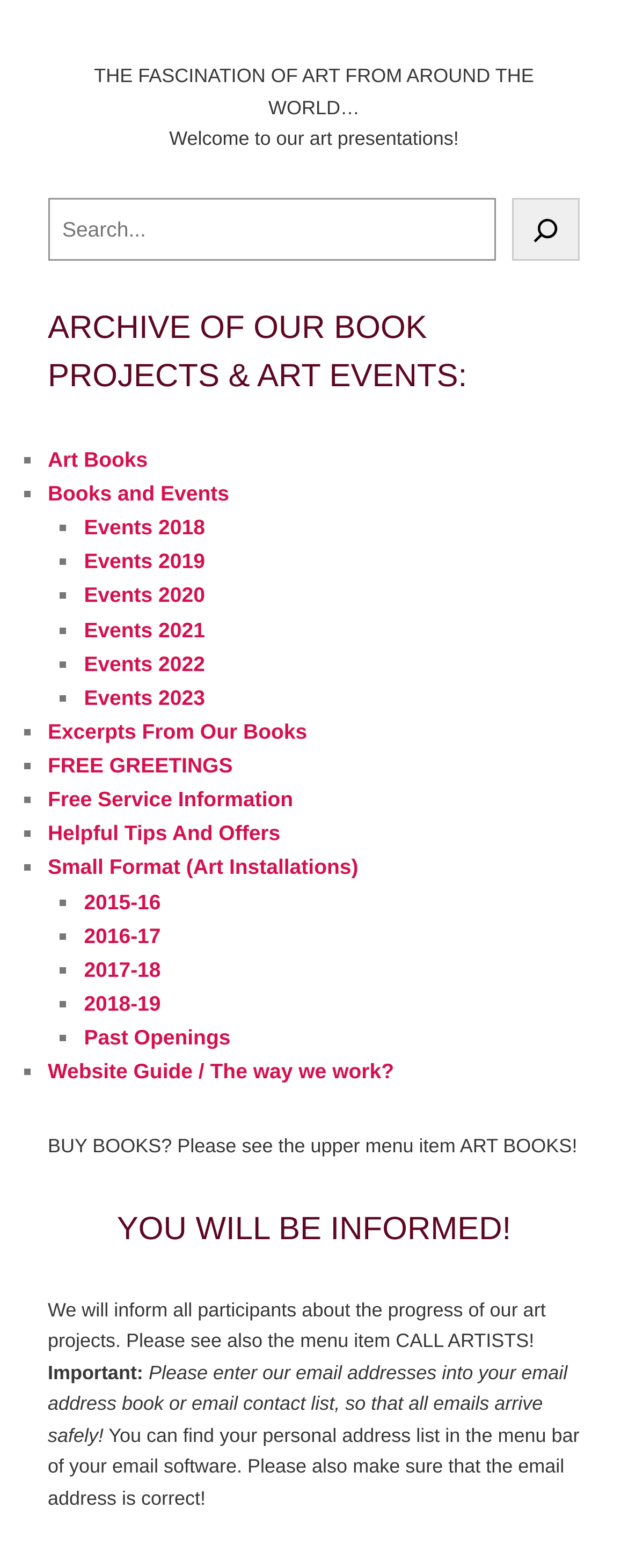Give a concise answer of one word or phrase to the question: 
How many years of events are listed on the website?

9